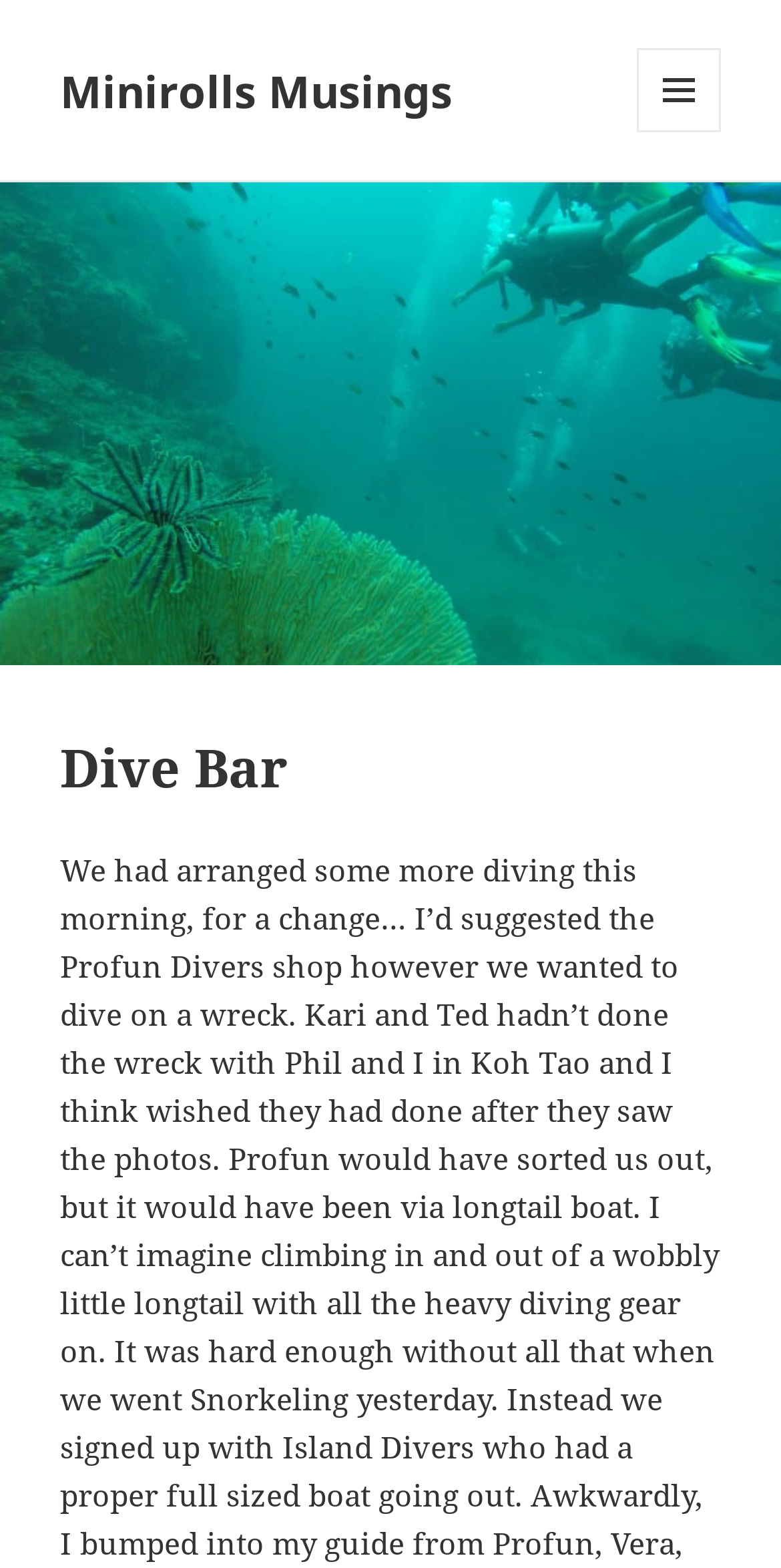Determine the bounding box for the HTML element described here: "Minirolls Musings". The coordinates should be given as [left, top, right, bottom] with each number being a float between 0 and 1.

[0.077, 0.038, 0.579, 0.077]